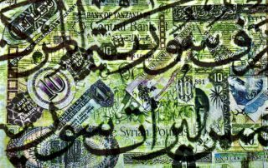Describe the image in great detail, covering all key points.

The image showcases a vibrant composition of Arabic text superimposed on a collage of Syrian banknotes. The intricate layers of currency depict various denominations, prominently featuring the number "10," and are overlaid with calligraphic script that adds a dynamic contrast to the colorful notes. This artwork reflects the fusion of currency as a medium of exchange and cultural expression, highlighting both the visual appeal of money and the significance of language in financial contexts. The use of close-ups in this montage emphasizes the textures and details of the banknotes, inviting viewers to appreciate the aesthetic qualities of everyday objects often taken for granted.